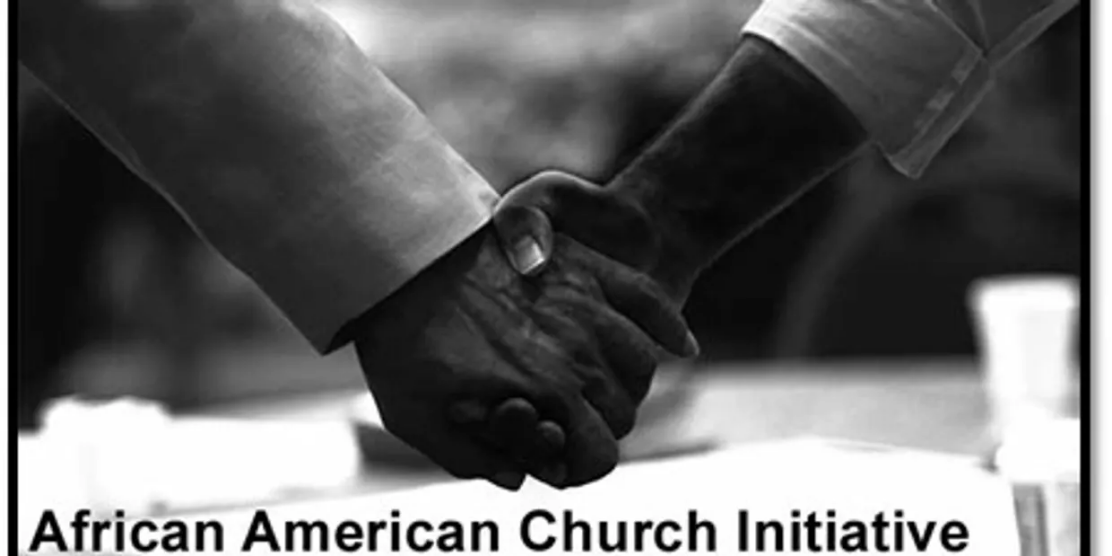Provide a thorough description of what you see in the image.

The image prominently features two hands clasped together in a gesture of unity and collaboration, set against a soft-focus background. Above the hands, the text boldly states "African American Church Initiative," emphasizing the focus of an initiative aimed at strengthening and empowering predominantly African American congregations. This visual representation symbolizes partnership and support within the community, reflecting the core mission of the initiative to foster connections and forge strategies that address contemporary challenges faced by various congregations in the Texas Annual Conference. The black-and-white presentation enhances the solemnity and significance of the moment captured in the image.